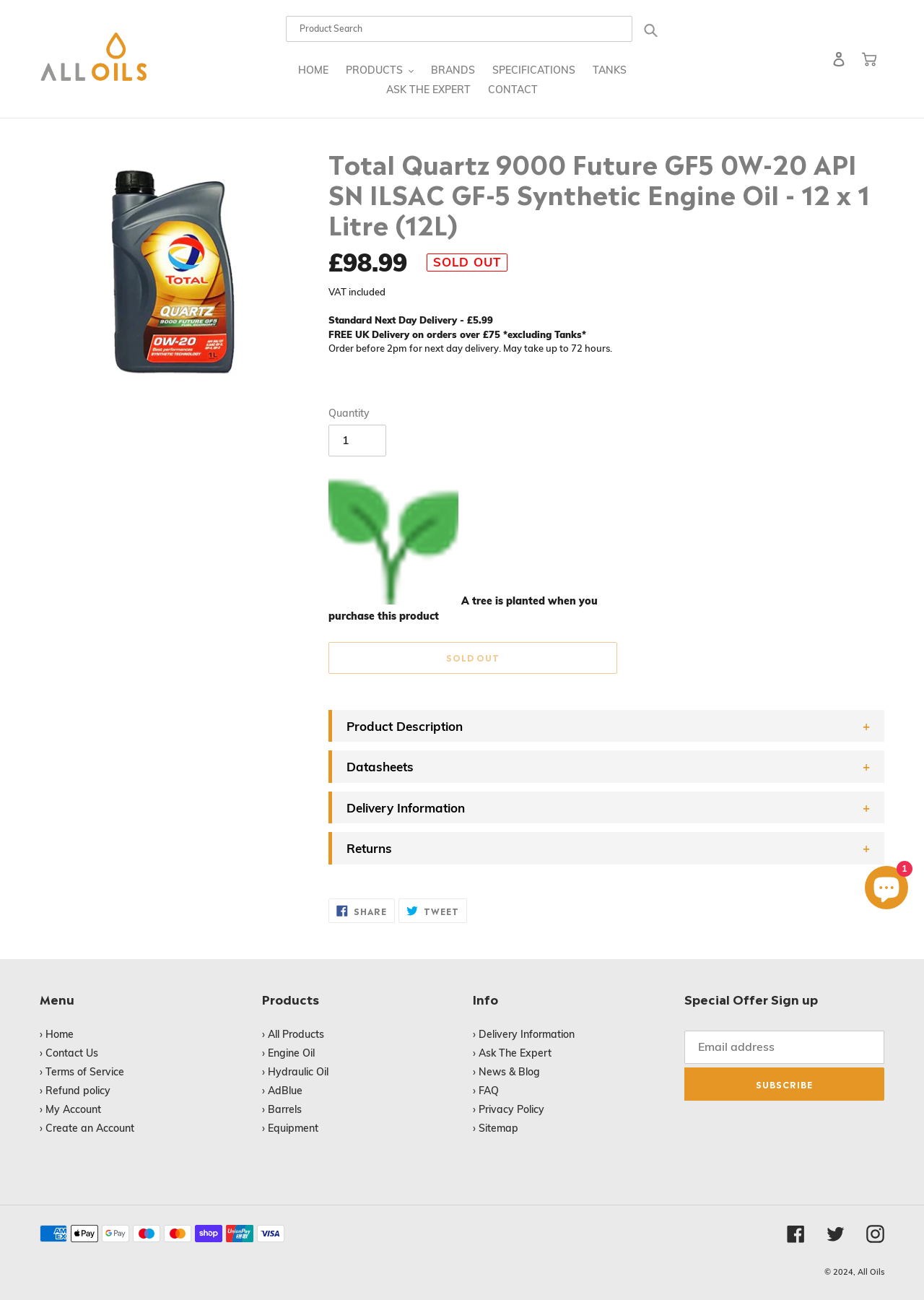Determine the bounding box coordinates for the area that should be clicked to carry out the following instruction: "Share on Facebook".

[0.355, 0.691, 0.427, 0.71]